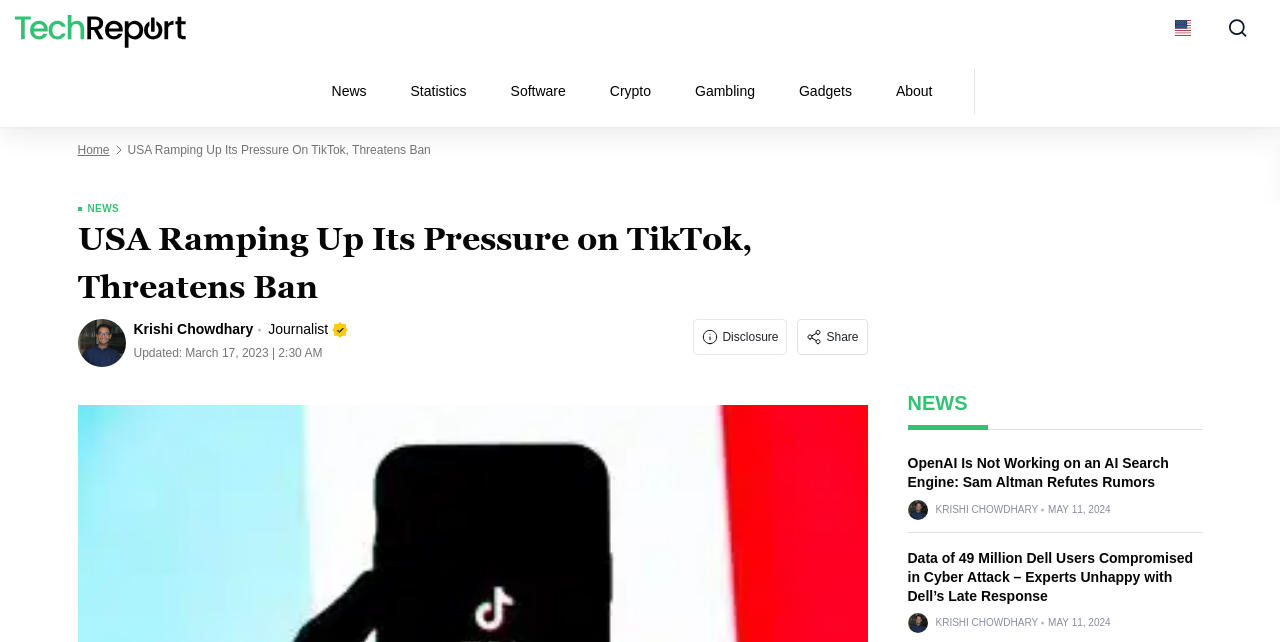Determine the bounding box for the UI element as described: "Krishi Chowdhary Journalist". The coordinates should be represented as four float numbers between 0 and 1, formatted as [left, top, right, bottom].

[0.104, 0.497, 0.272, 0.53]